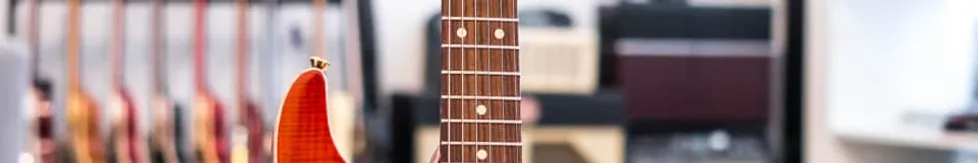Answer the question below using just one word or a short phrase: 
What is the purpose of the fret dots on the guitar neck?

Easy navigation